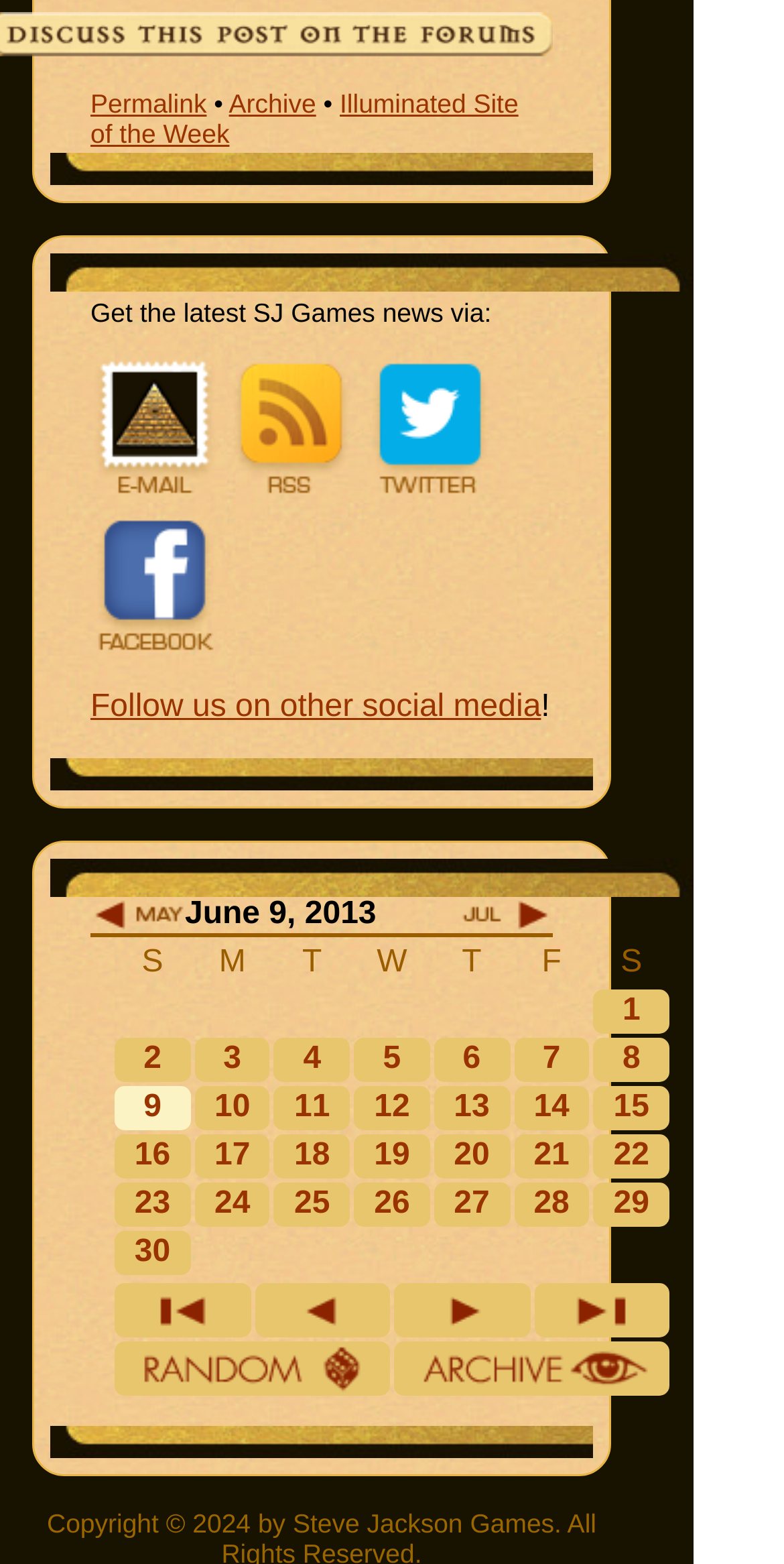Please provide the bounding box coordinates for the element that needs to be clicked to perform the following instruction: "go to home page". The coordinates should be given as four float numbers between 0 and 1, i.e., [left, top, right, bottom].

None